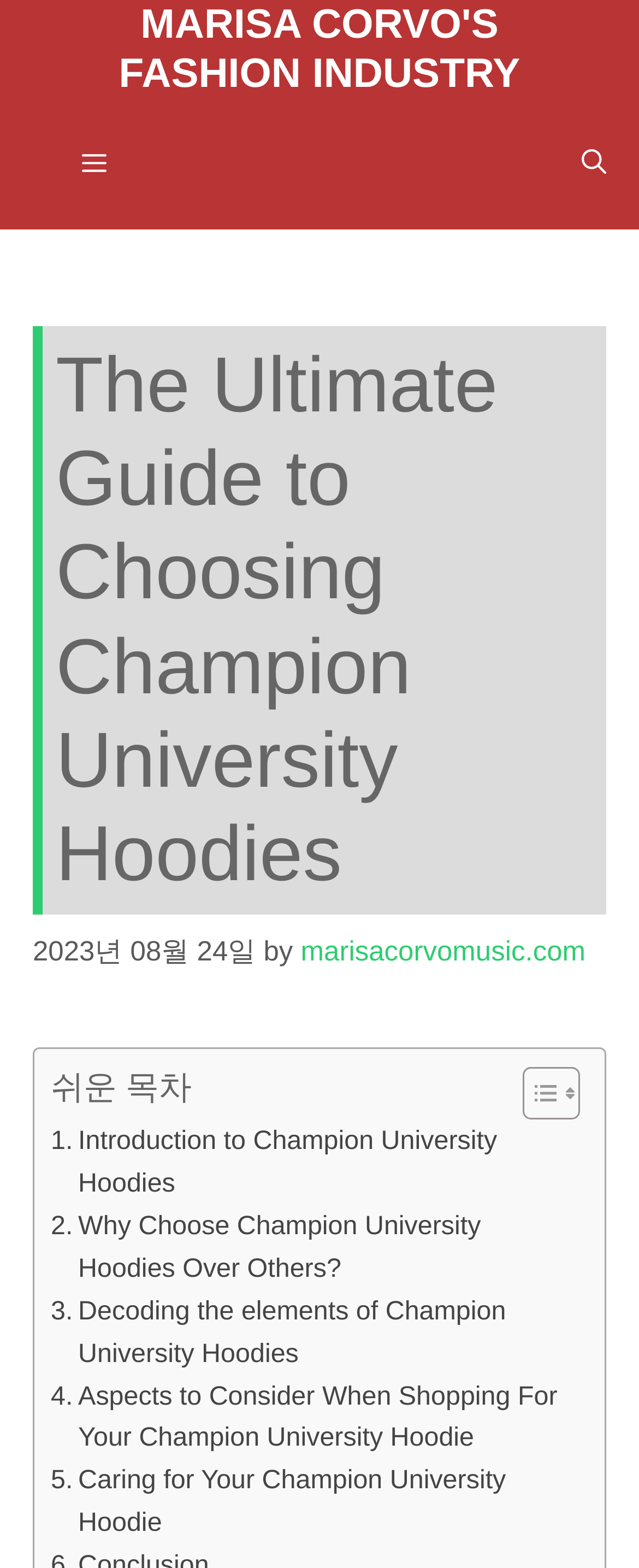Find the bounding box coordinates for the element that must be clicked to complete the instruction: "Read the introduction to Champion University Hoodies". The coordinates should be four float numbers between 0 and 1, indicated as [left, top, right, bottom].

[0.079, 0.715, 0.895, 0.769]